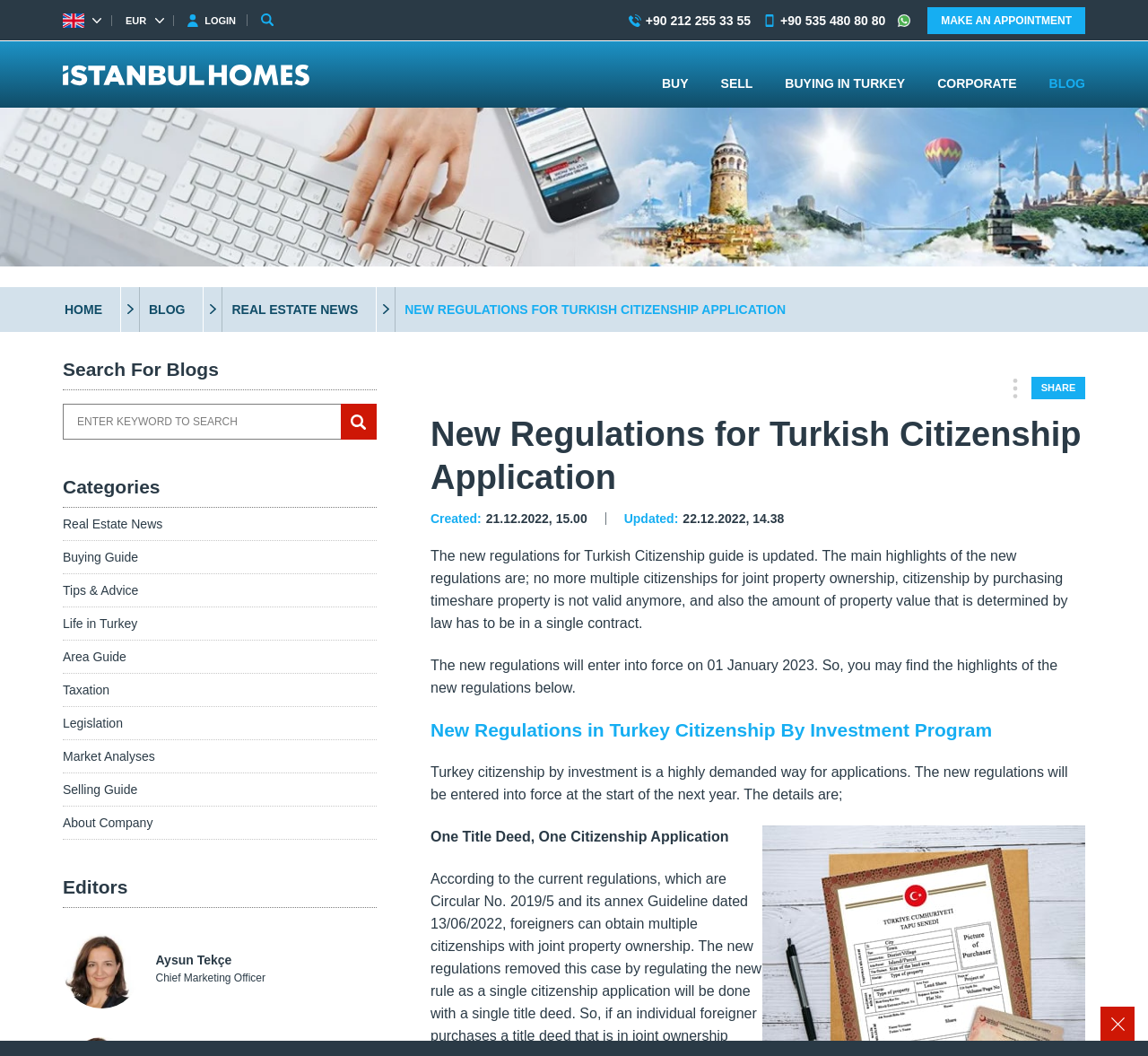Please identify the bounding box coordinates of the region to click in order to complete the given instruction: "Click on the REAL ESTATE NEWS link". The coordinates should be four float numbers between 0 and 1, i.e., [left, top, right, bottom].

[0.202, 0.286, 0.312, 0.3]